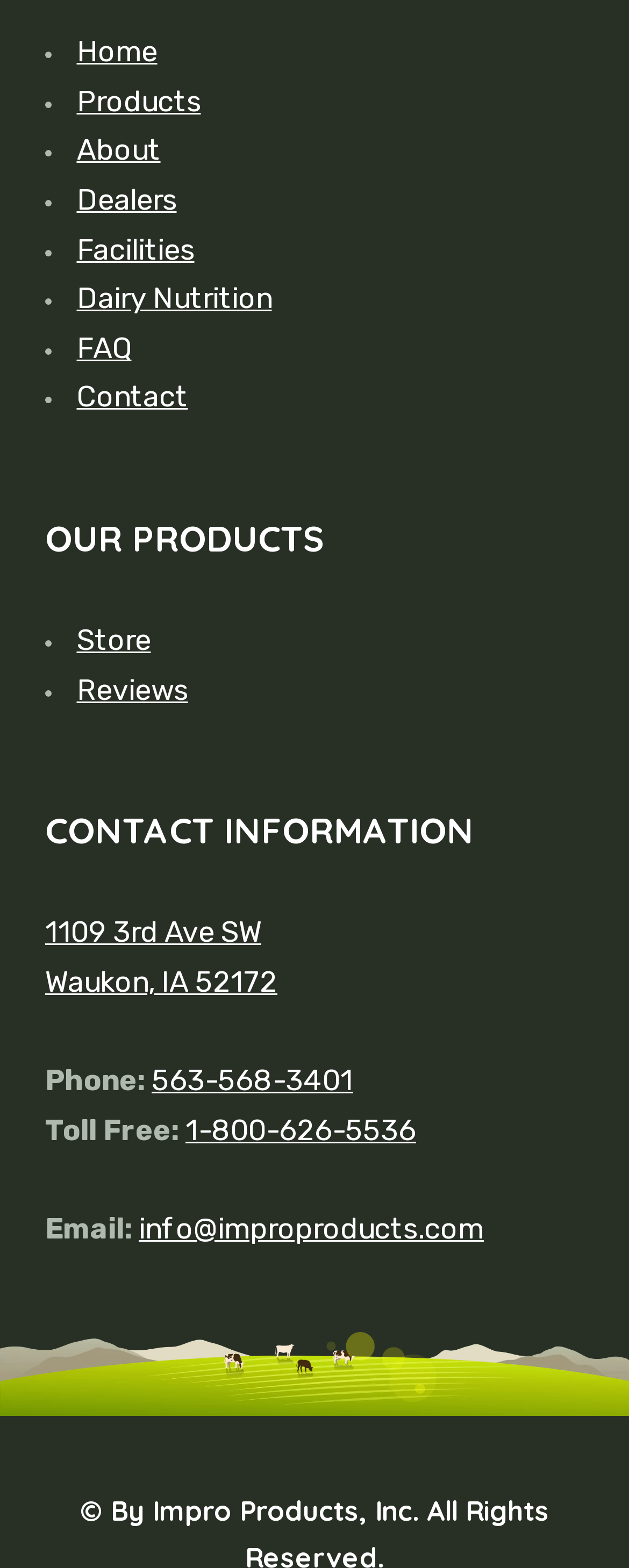Identify the bounding box for the UI element described as: "Contact". The coordinates should be four float numbers between 0 and 1, i.e., [left, top, right, bottom].

[0.11, 0.233, 0.31, 0.274]